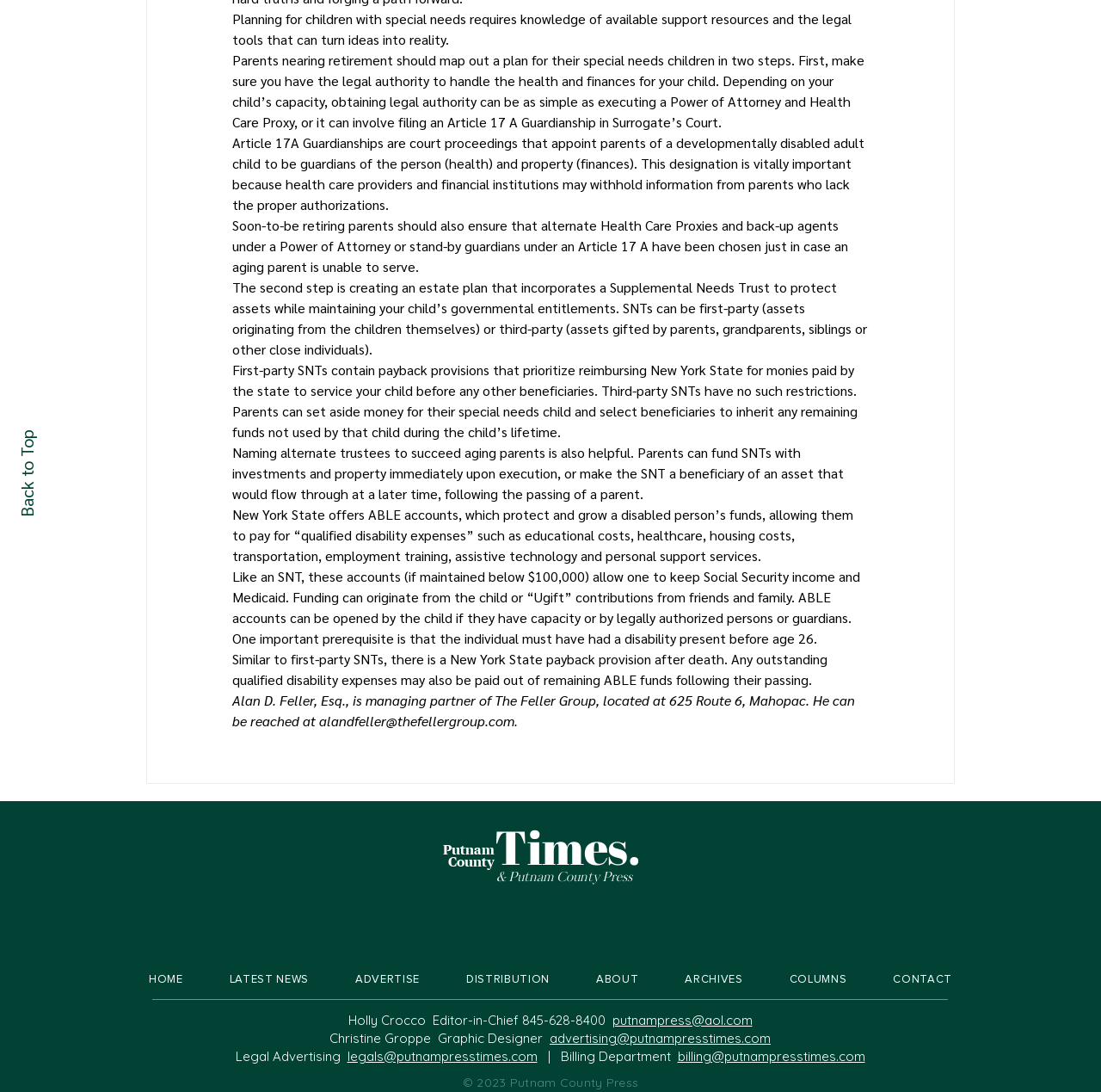Using the provided element description: "Back to Top", identify the bounding box coordinates. The coordinates should be four floats between 0 and 1 in the order [left, top, right, bottom].

[0.014, 0.393, 0.034, 0.474]